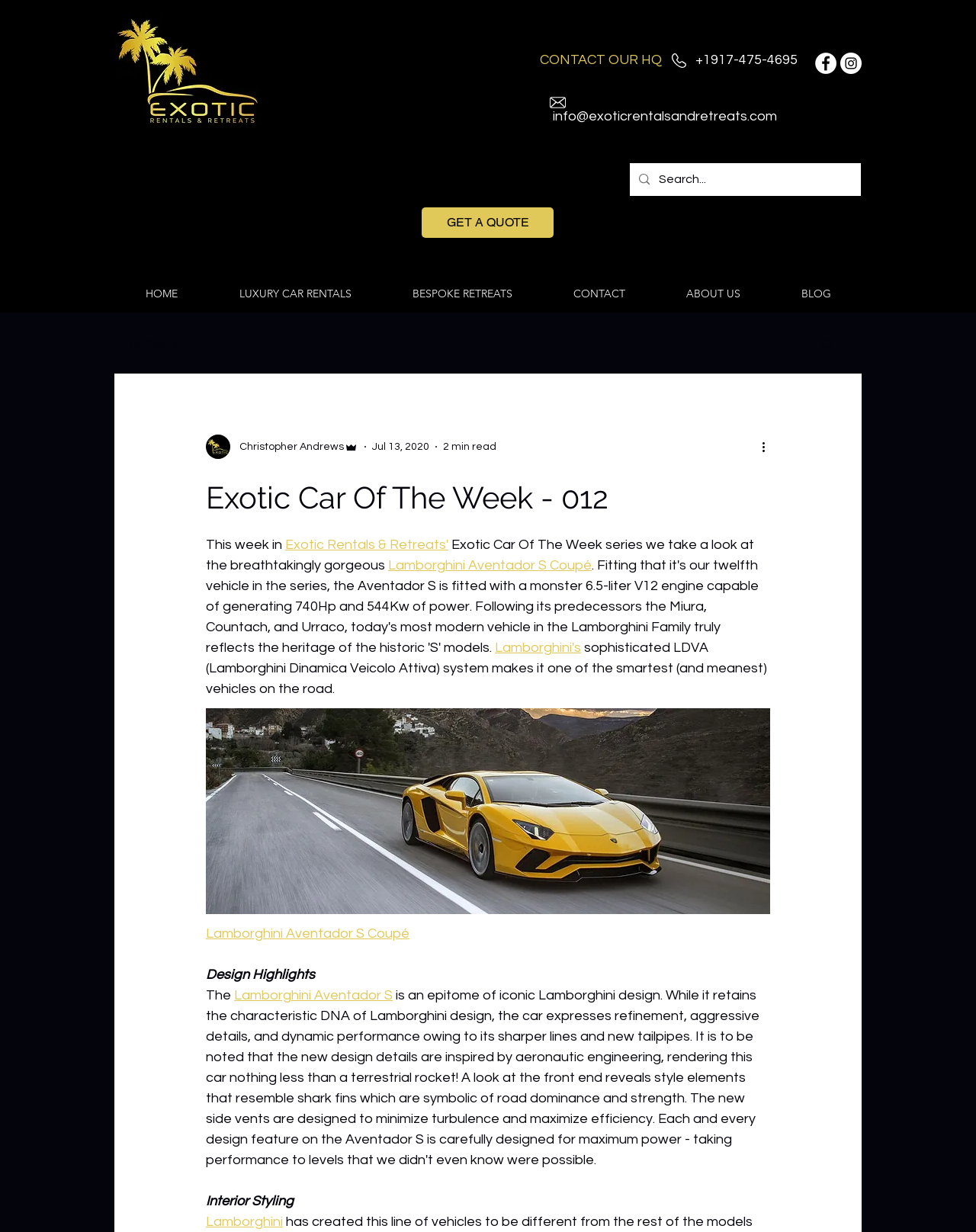Highlight the bounding box coordinates of the element you need to click to perform the following instruction: "Visit the home page."

[0.117, 0.223, 0.213, 0.254]